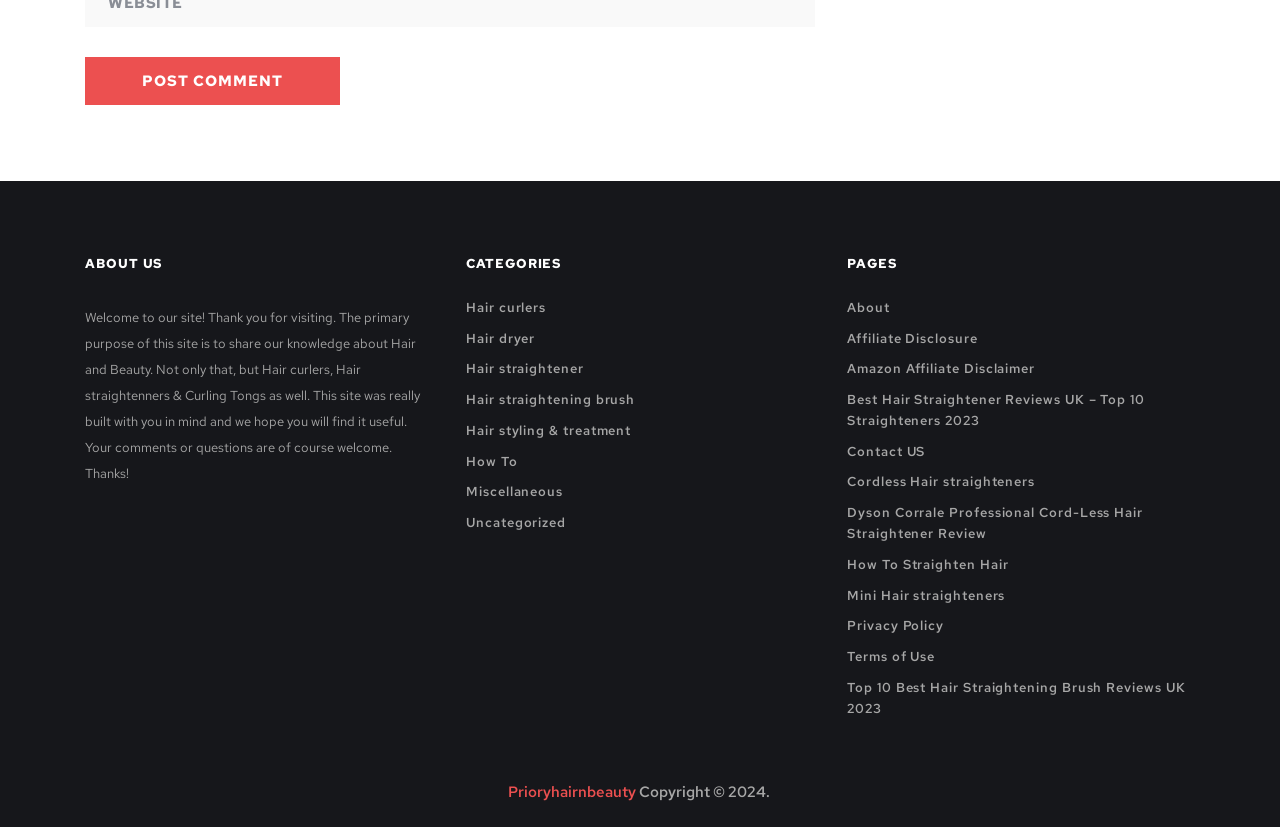Please identify the bounding box coordinates of the clickable region that I should interact with to perform the following instruction: "Go to the 'Contact US' page". The coordinates should be expressed as four float numbers between 0 and 1, i.e., [left, top, right, bottom].

[0.662, 0.535, 0.723, 0.556]